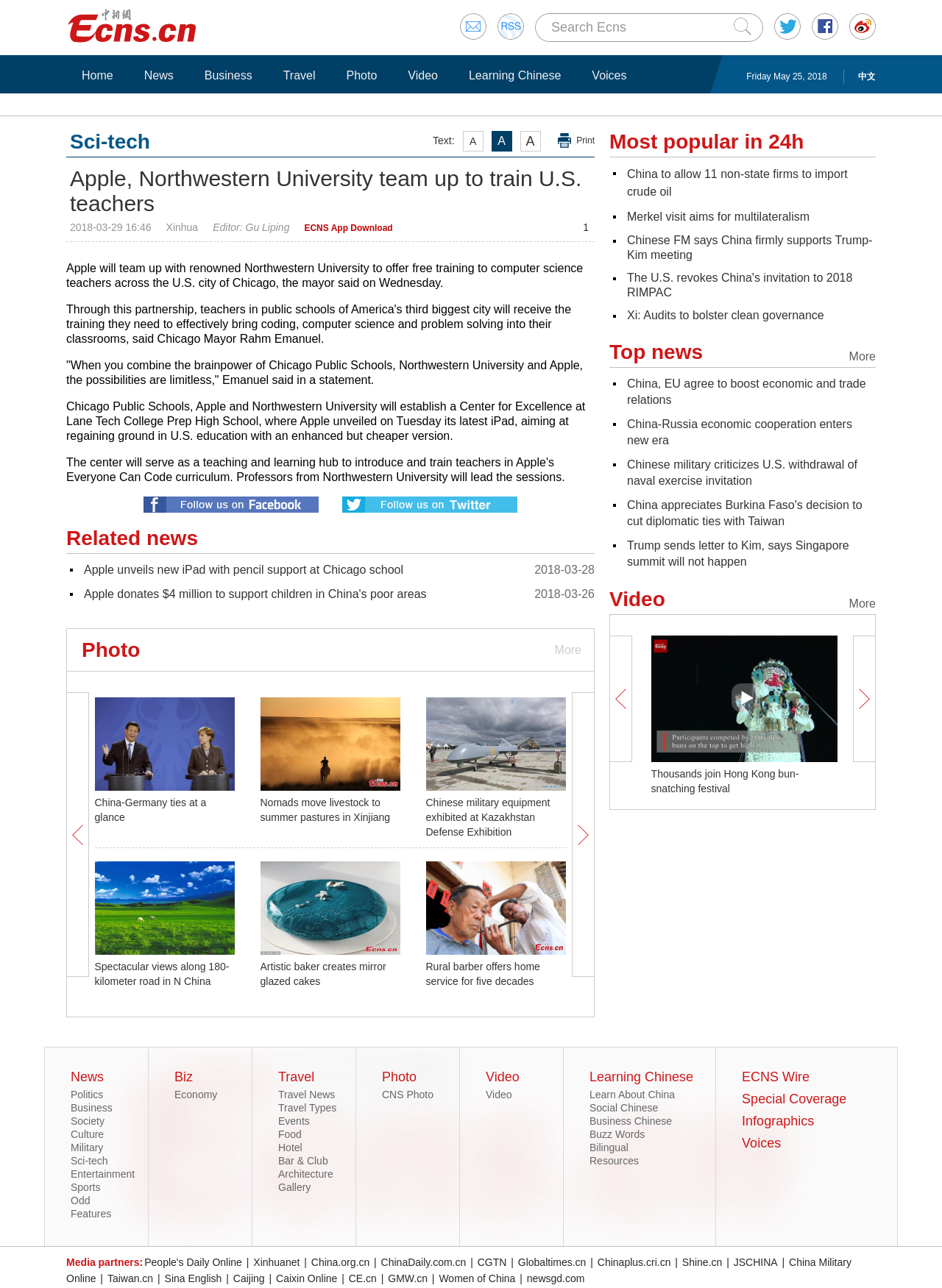What is the date of the article?
Please provide a comprehensive answer to the question based on the webpage screenshot.

I found the date of the article by looking at the StaticText element with the content '2018-03-29 16:46' which is located near the top of the webpage.